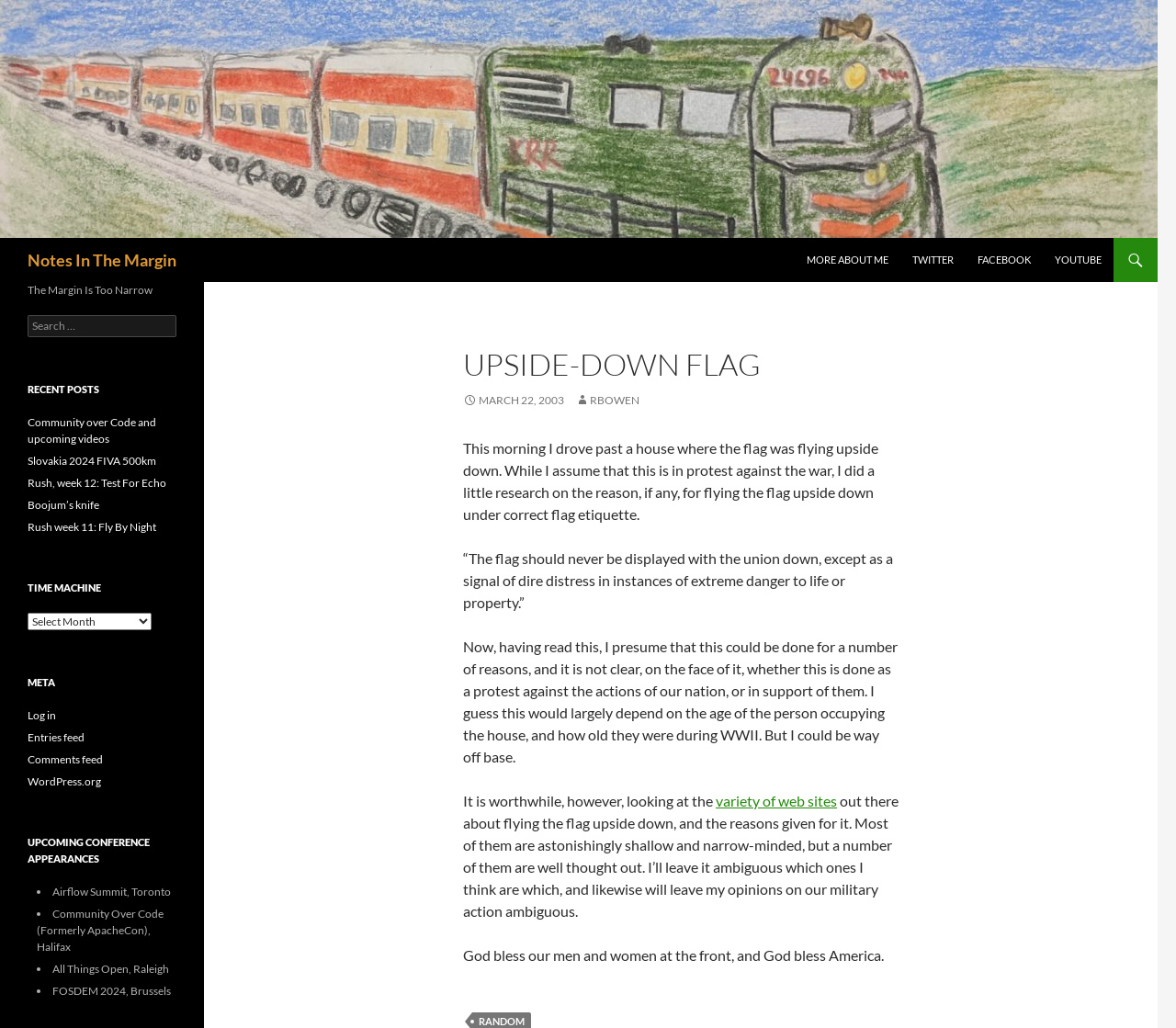What is the author's stance on the military action?
Look at the webpage screenshot and answer the question with a detailed explanation.

The author's stance on the military action is ambiguous, as they mention that they will leave their opinions on the military action ambiguous, and instead focus on the topic of flying the flag upside down.